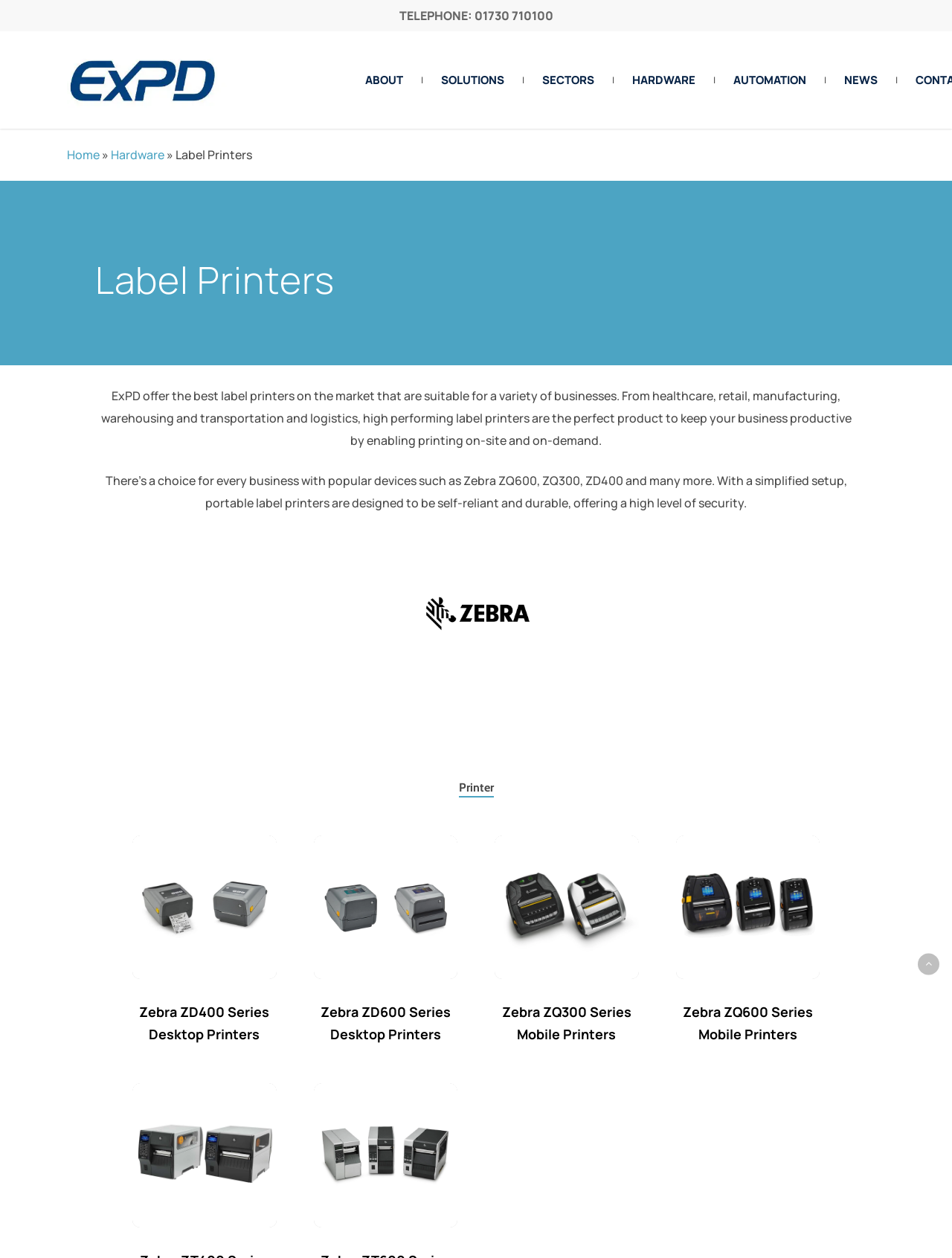Find the bounding box coordinates of the clickable region needed to perform the following instruction: "Click on the link 'A Teen…A Mystery….A Prom…A Birthday….A Success!'". The coordinates should be provided as four float numbers between 0 and 1, i.e., [left, top, right, bottom].

None